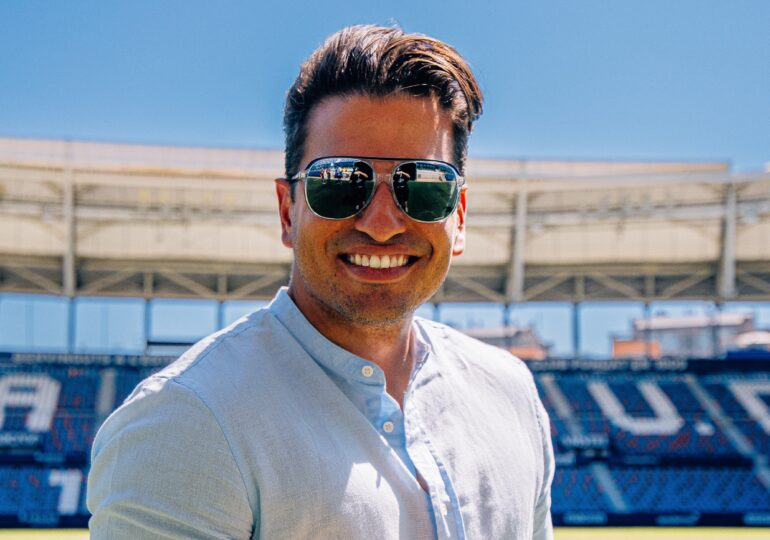Explain in detail what you see in the image.

The image features a confident man smiling brightly in a sunlit stadium, wearing stylish sunglasses and a light blue, button-up shirt. Behind him, the distinct architecture of the stadium can be seen, with seating arranged in a way that suggests a vibrant atmosphere, likely in anticipation of a football match. This man is identified as a key figure in the football world, specifically noted for his role in recognizing and nurturing talent within Spanish leagues. His efforts are crucial in providing aspiring players, both young and seasoned, opportunities to advance their careers in professional soccer. This image captures not only his charismatic personality but also the passion and dedication he brings to the world of football management.